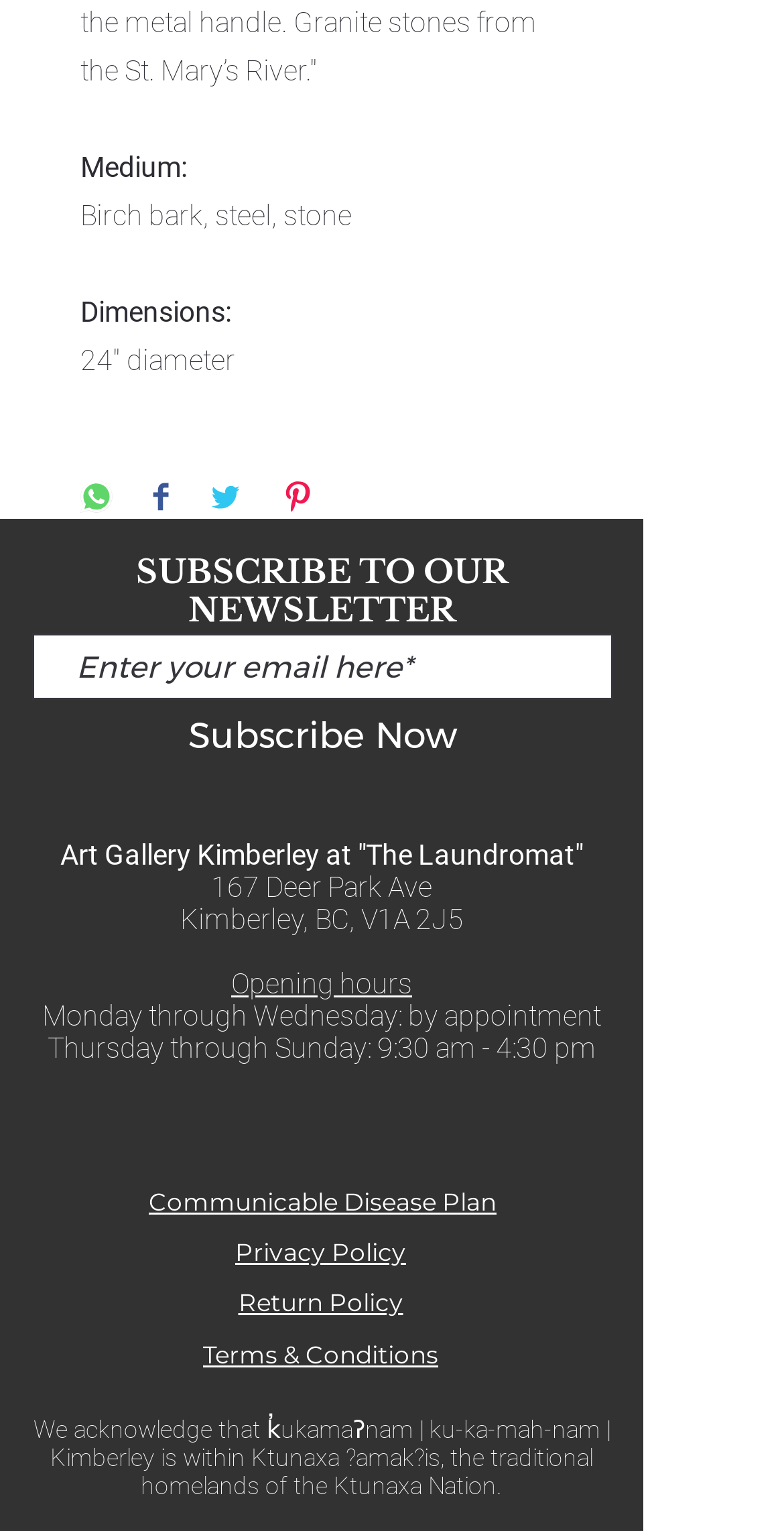Could you determine the bounding box coordinates of the clickable element to complete the instruction: "Subscribe Now"? Provide the coordinates as four float numbers between 0 and 1, i.e., [left, top, right, bottom].

[0.041, 0.462, 0.782, 0.501]